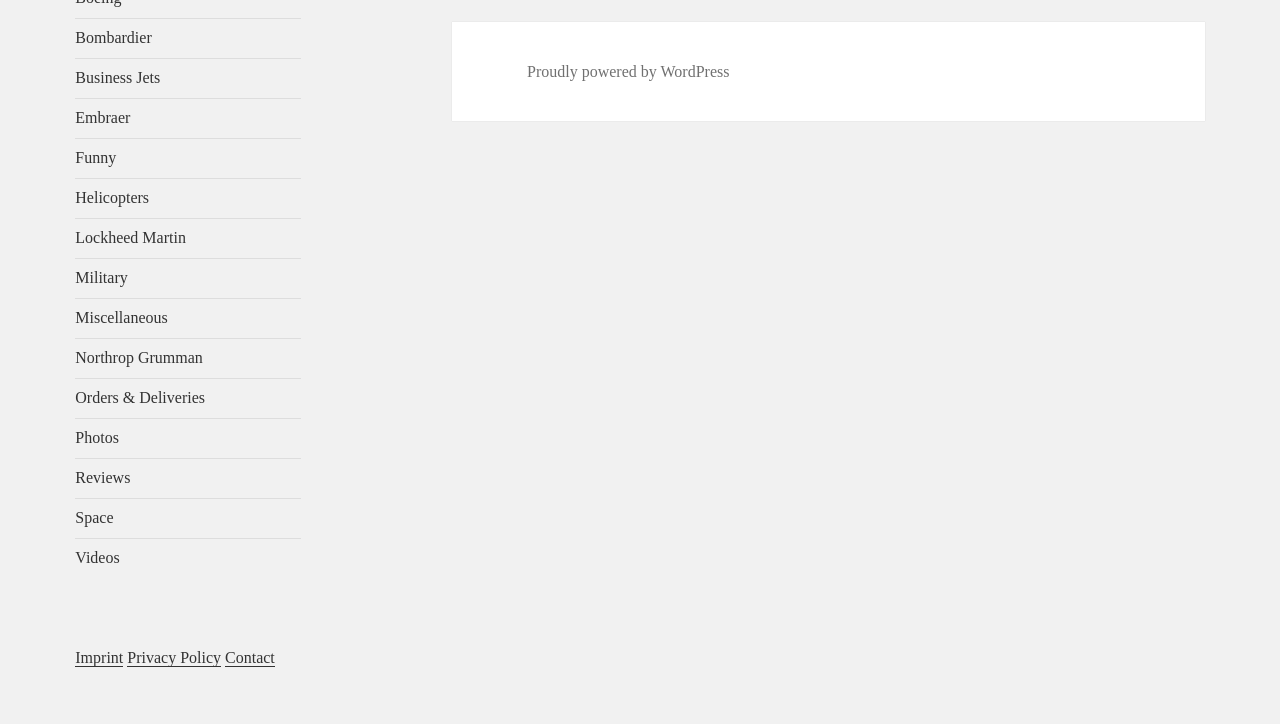Determine the coordinates of the bounding box for the clickable area needed to execute this instruction: "View Business Jets".

[0.059, 0.096, 0.125, 0.119]